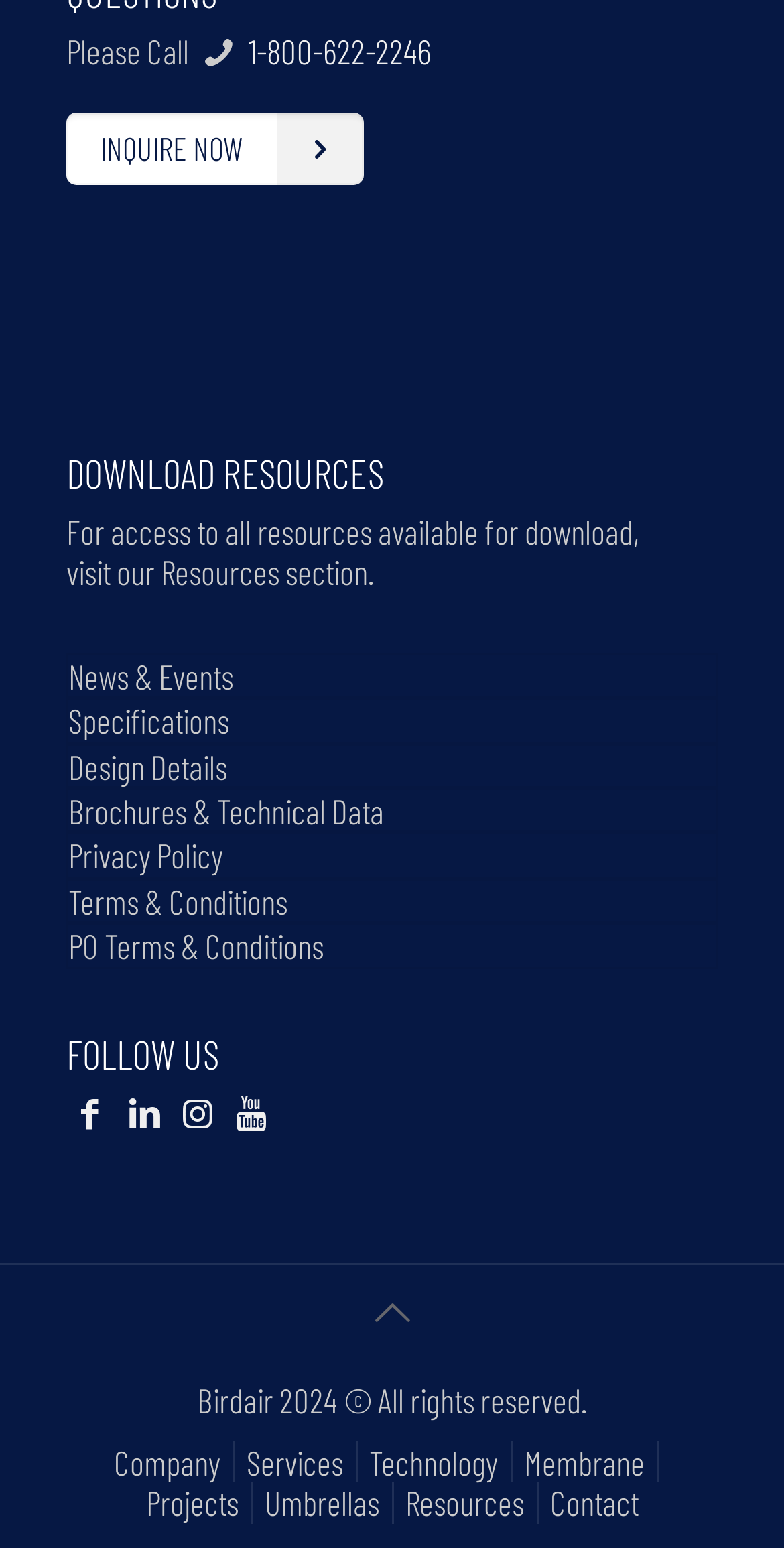Determine the bounding box coordinates of the element that should be clicked to execute the following command: "Inquire now".

[0.085, 0.072, 0.463, 0.119]